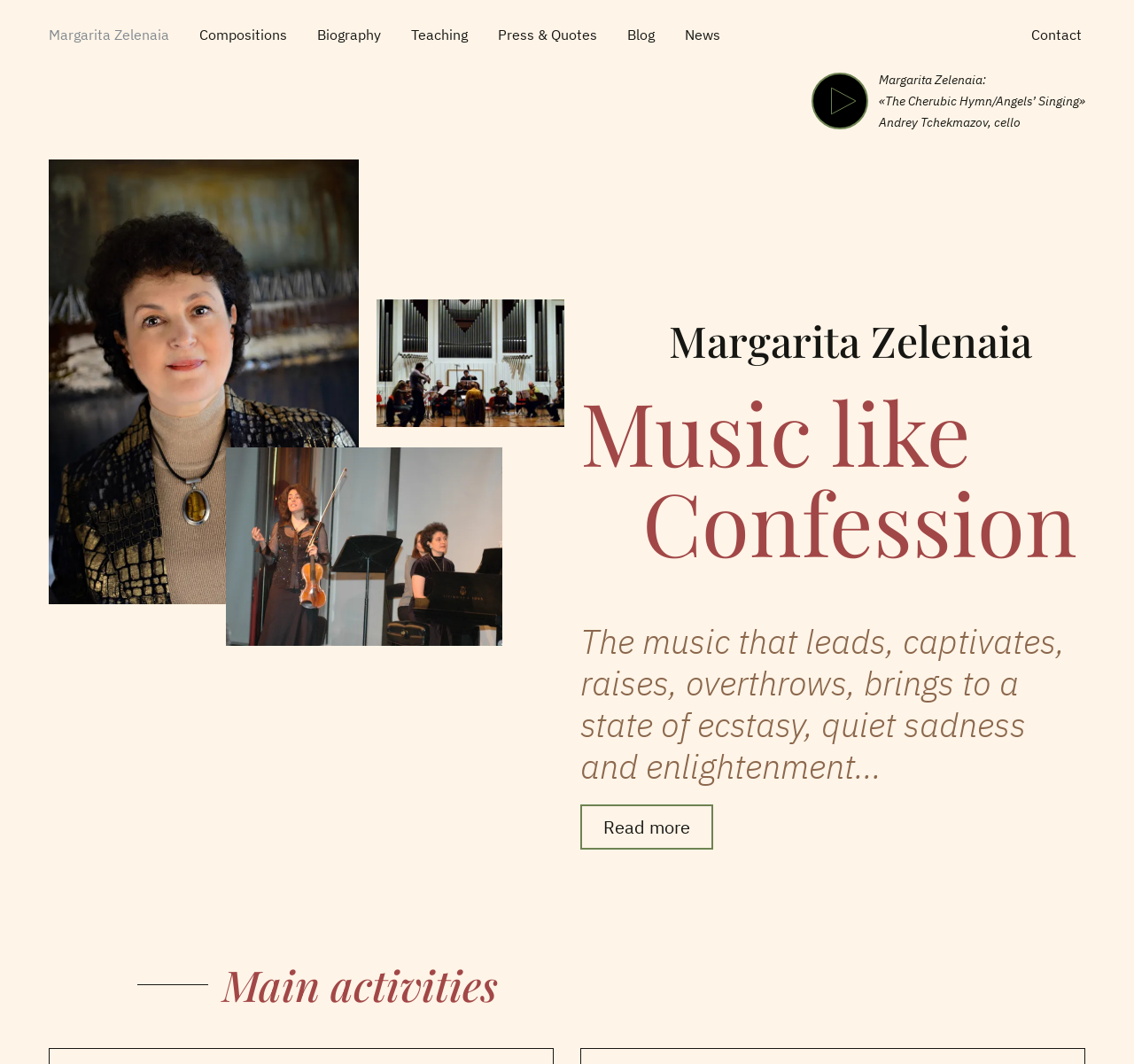Could you indicate the bounding box coordinates of the region to click in order to complete this instruction: "Check the latest news about Margarita Zelenaia".

[0.604, 0.02, 0.638, 0.045]